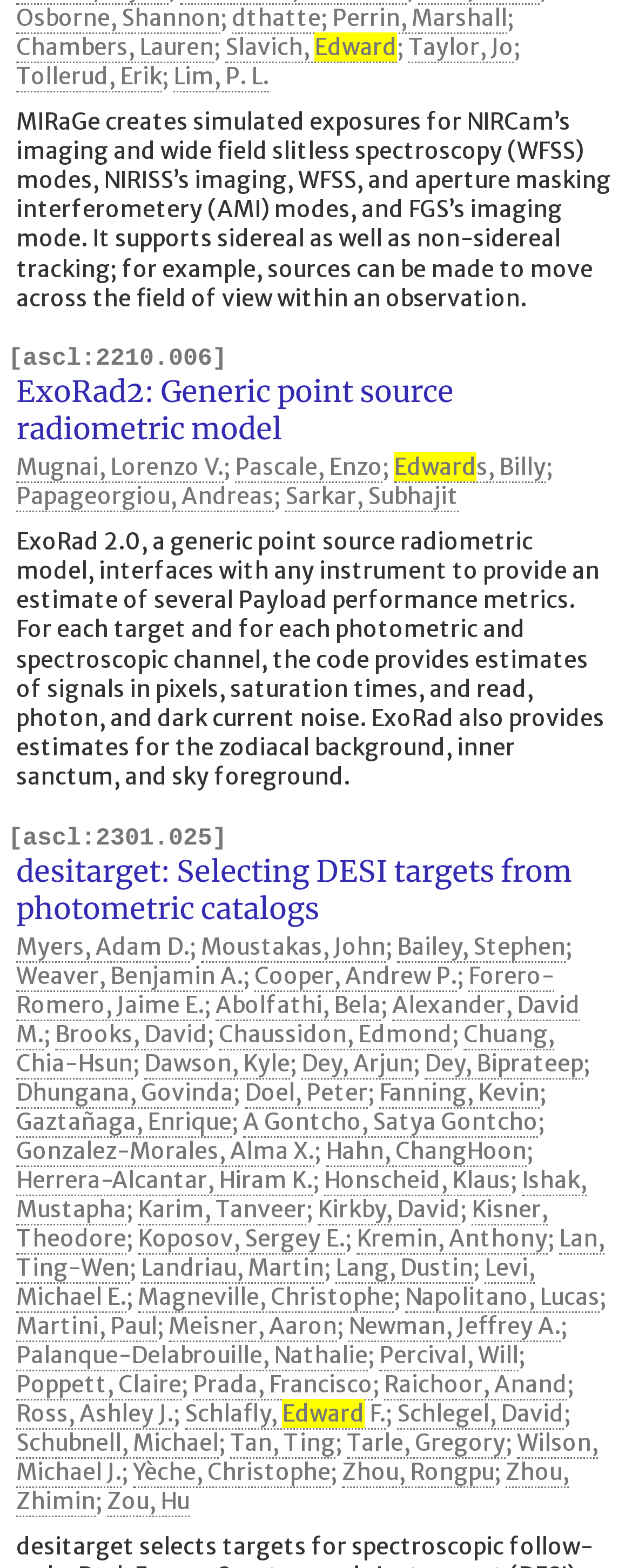Give a succinct answer to this question in a single word or phrase: 
What is desitarget used for?

Selecting DESI targets